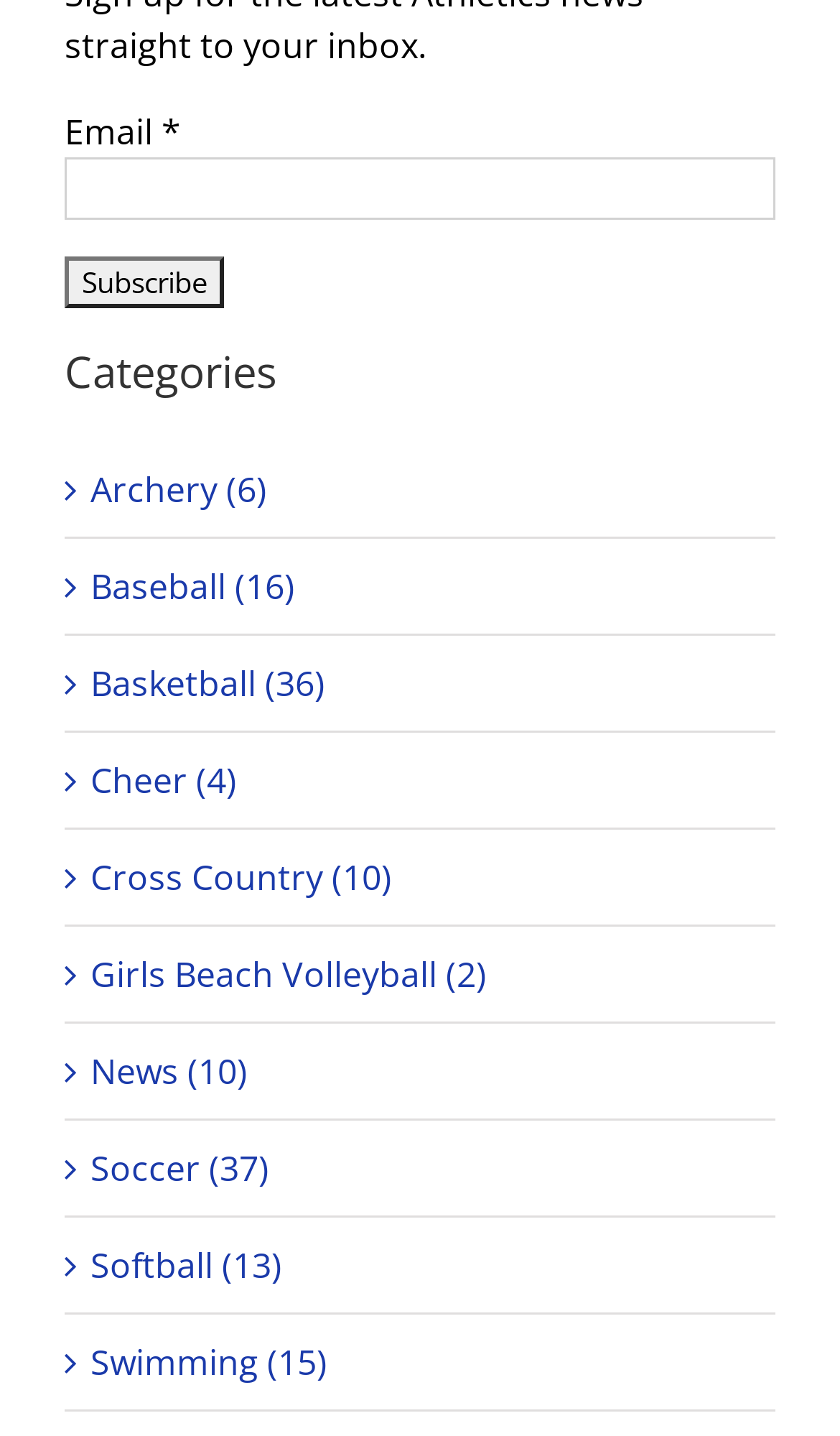Locate the bounding box coordinates of the element's region that should be clicked to carry out the following instruction: "View Soccer category". The coordinates need to be four float numbers between 0 and 1, i.e., [left, top, right, bottom].

[0.108, 0.795, 0.897, 0.831]